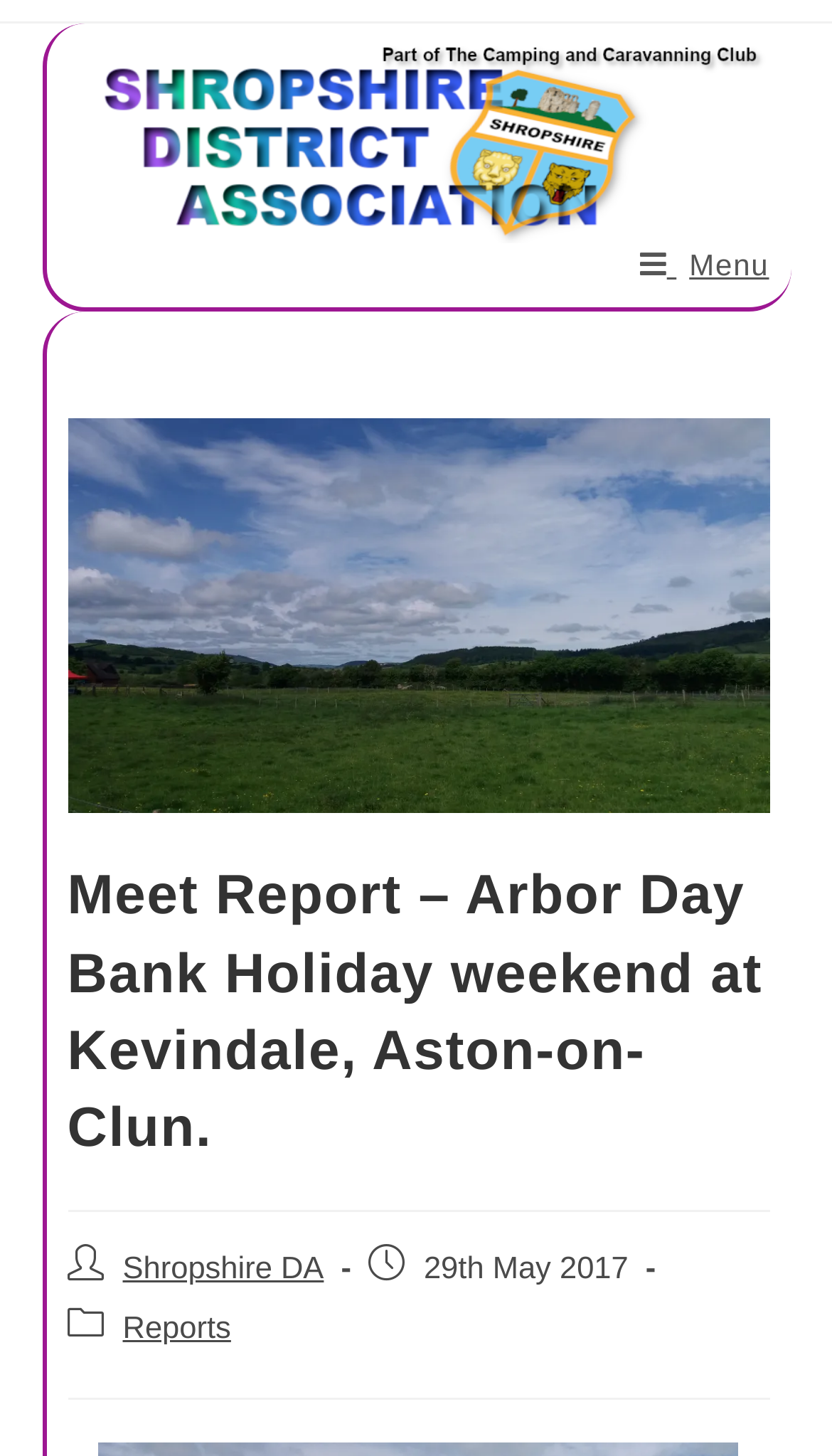From the given element description: "Menu Close", find the bounding box for the UI element. Provide the coordinates as four float numbers between 0 and 1, in the order [left, top, right, bottom].

[0.769, 0.167, 0.924, 0.196]